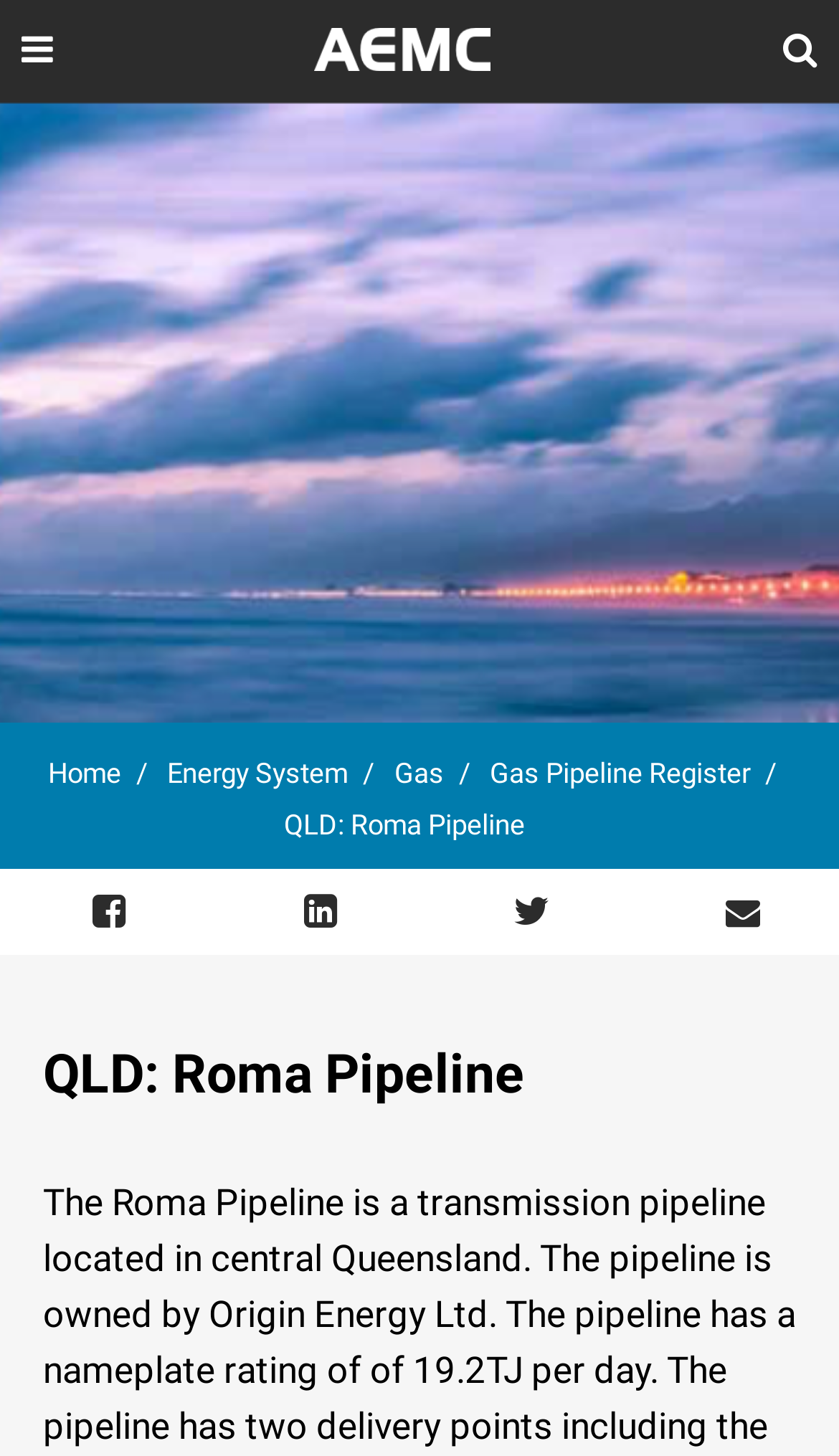Provide a brief response to the question below using a single word or phrase: 
What is the purpose of the 'Search' link?

To search the website